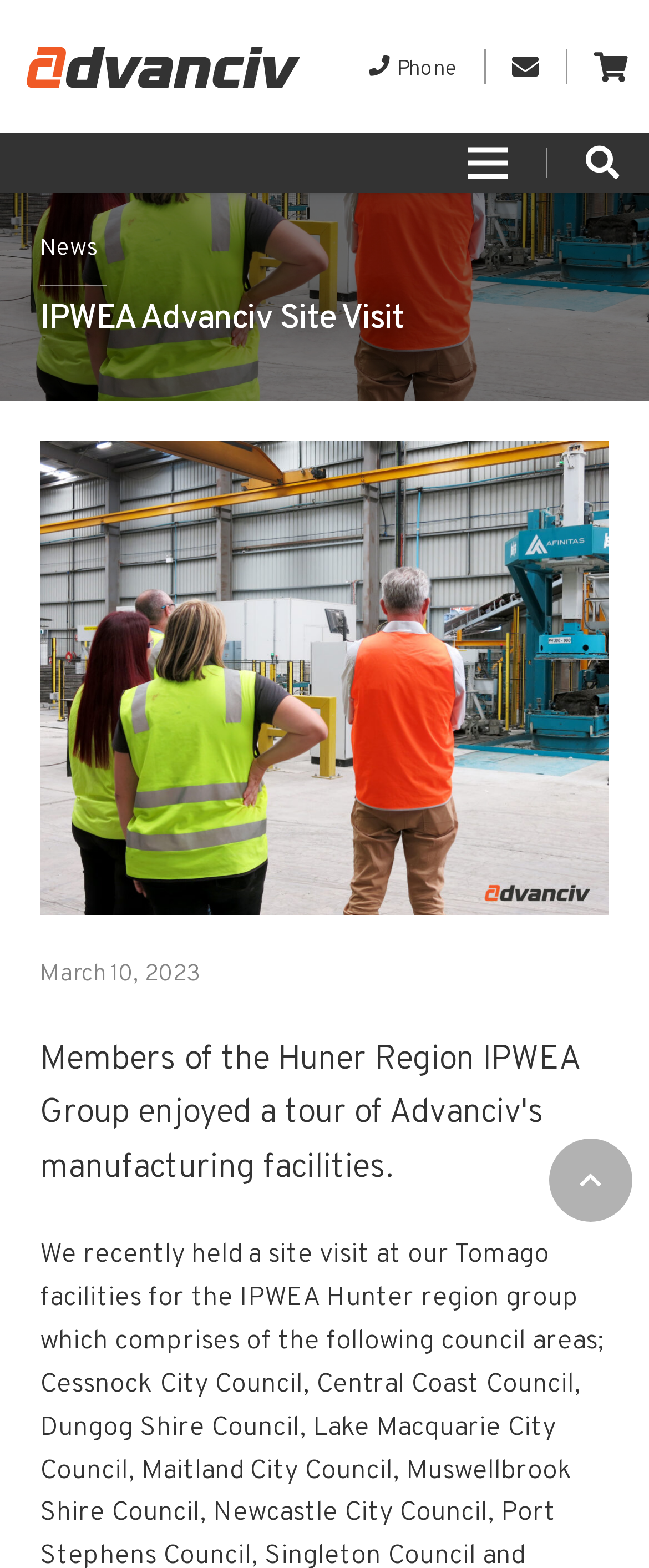Please find the bounding box coordinates of the element that you should click to achieve the following instruction: "Click the phone icon". The coordinates should be presented as four float numbers between 0 and 1: [left, top, right, bottom].

[0.568, 0.034, 0.704, 0.051]